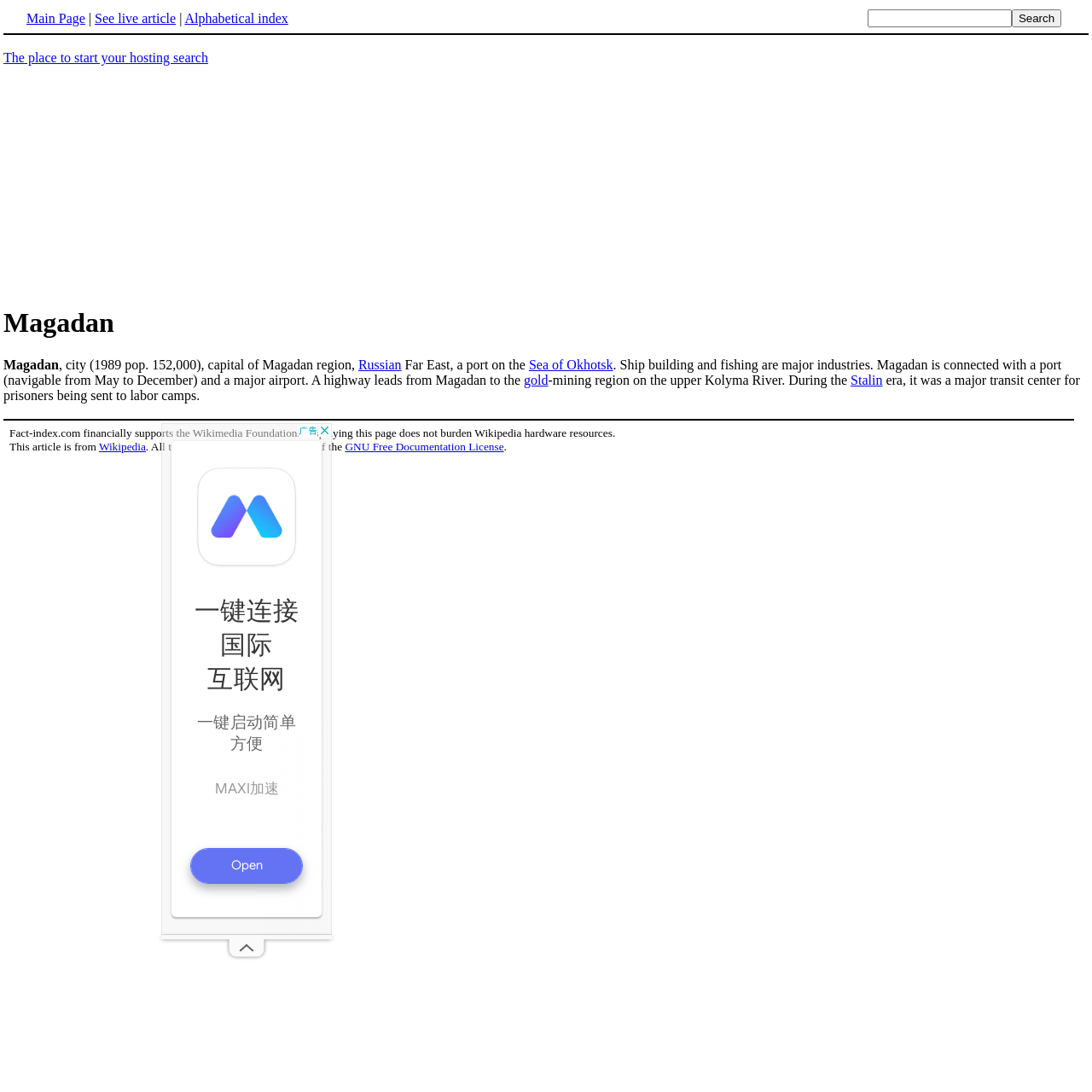What is the name of the river near Magadan?
Please answer the question with a single word or phrase, referencing the image.

Kolyma River